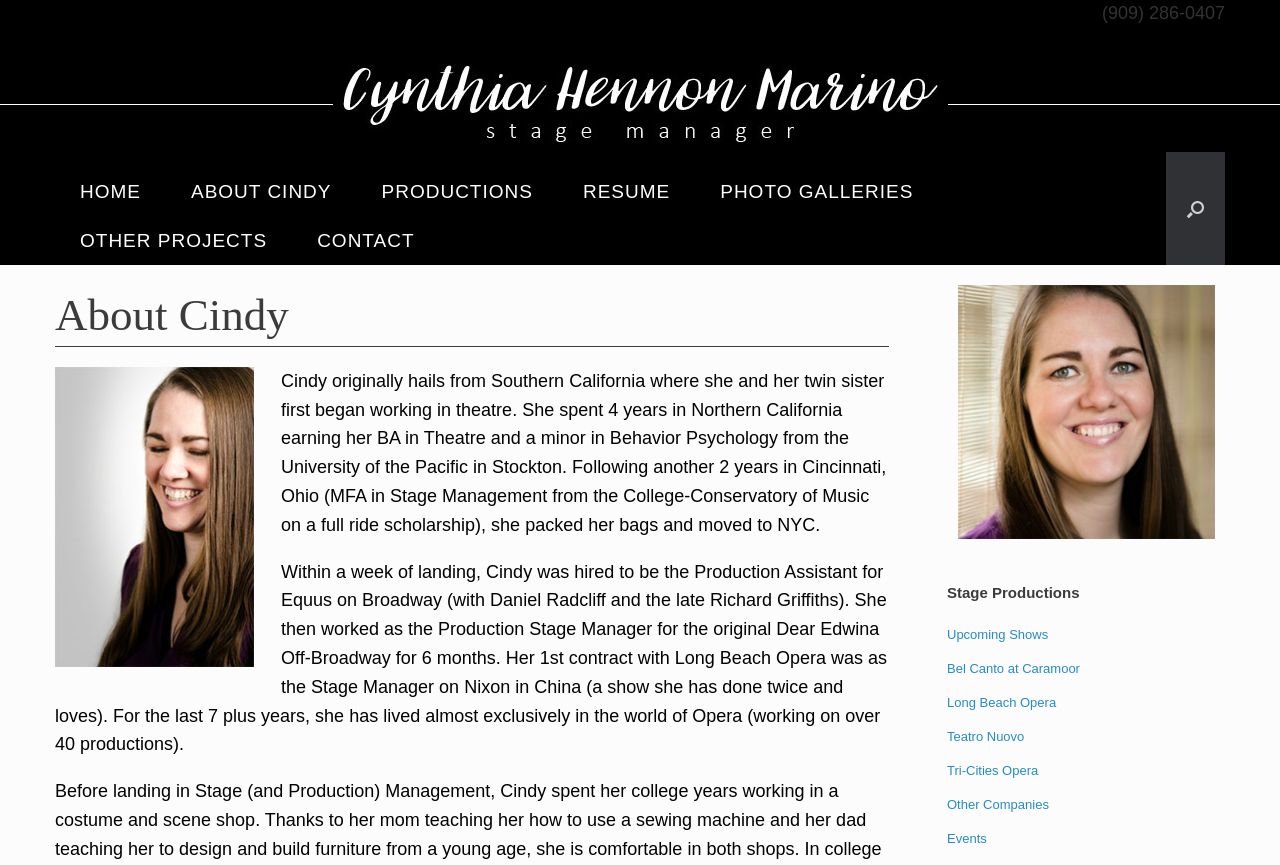Describe all visible elements and their arrangement on the webpage.

The webpage is about Cindy, a stage manager, and her background, experience, and productions. At the top right corner, there is a phone number "(909) 286-0407" displayed. On the top left, there is a logo of "Cynthia Hennon Marino :: Stage Manager" which is an image. Below the logo, there are several navigation links, including "HOME", "ABOUT CINDY", "PRODUCTIONS", "RESUME", "PHOTO GALLERIES", "OTHER PROJECTS", and "CONTACT".

The main content of the page is divided into two sections. The first section is about Cindy's background, which includes a heading "About Cindy" and a paragraph describing her early life, education, and career in theatre and stage management. Below this paragraph, there is a large image of Cindy.

The second section is about Cindy's stage productions, which includes a heading "Stage Productions" and several links to specific productions, such as "Upcoming Shows", "Bel Canto at Caramoor", "Long Beach Opera", and others. These links are arranged vertically, one below the other, on the right side of the page.